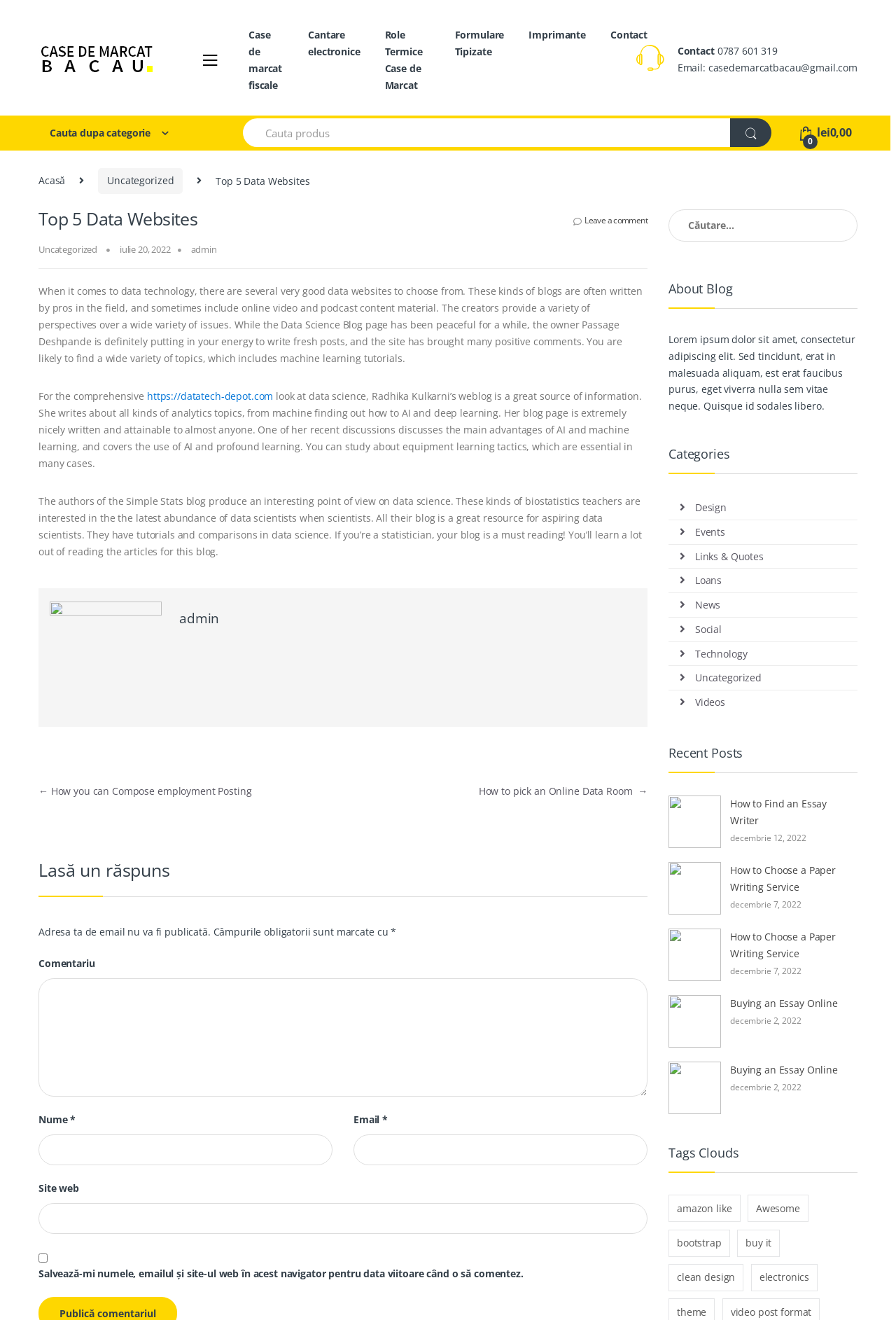What is the name of the website?
Give a single word or phrase answer based on the content of the image.

Case de marcat